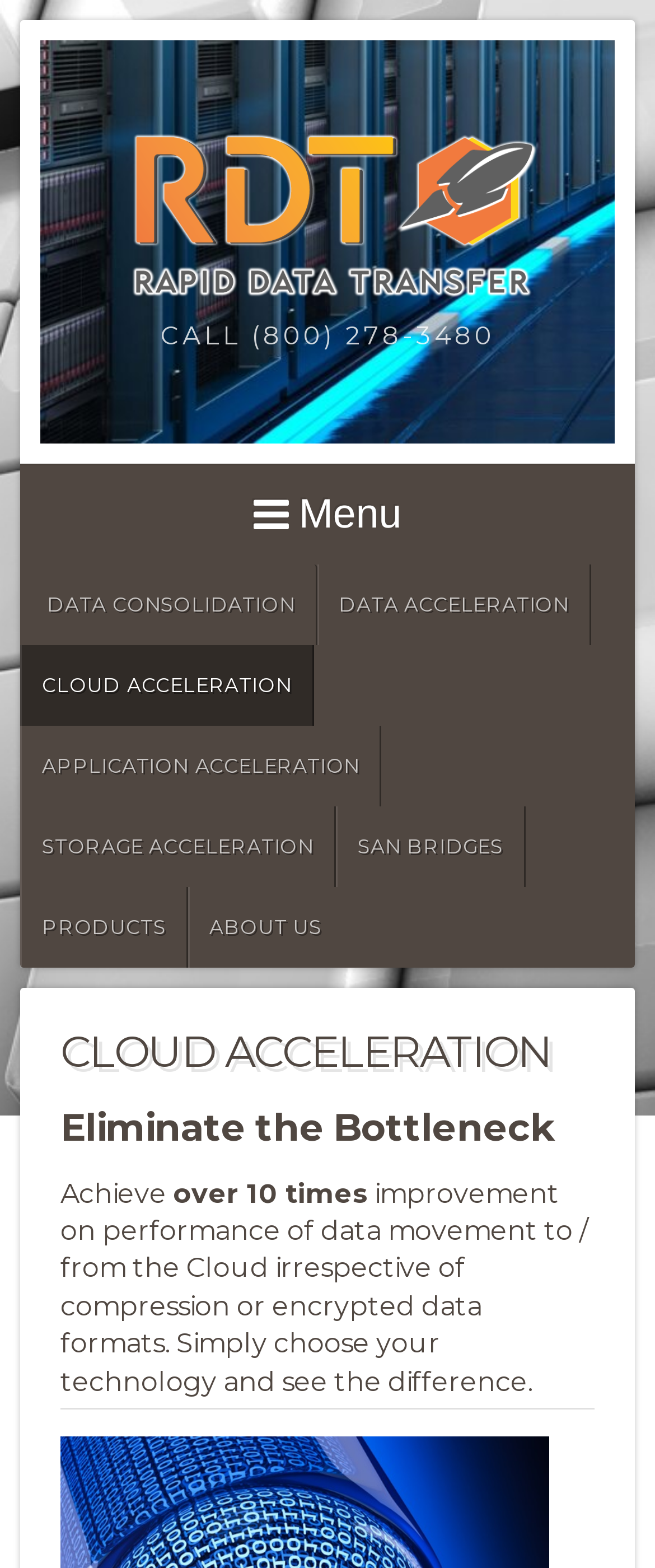Locate the bounding box coordinates of the element I should click to achieve the following instruction: "Explore DATA CONSOLIDATION".

[0.031, 0.36, 0.484, 0.412]